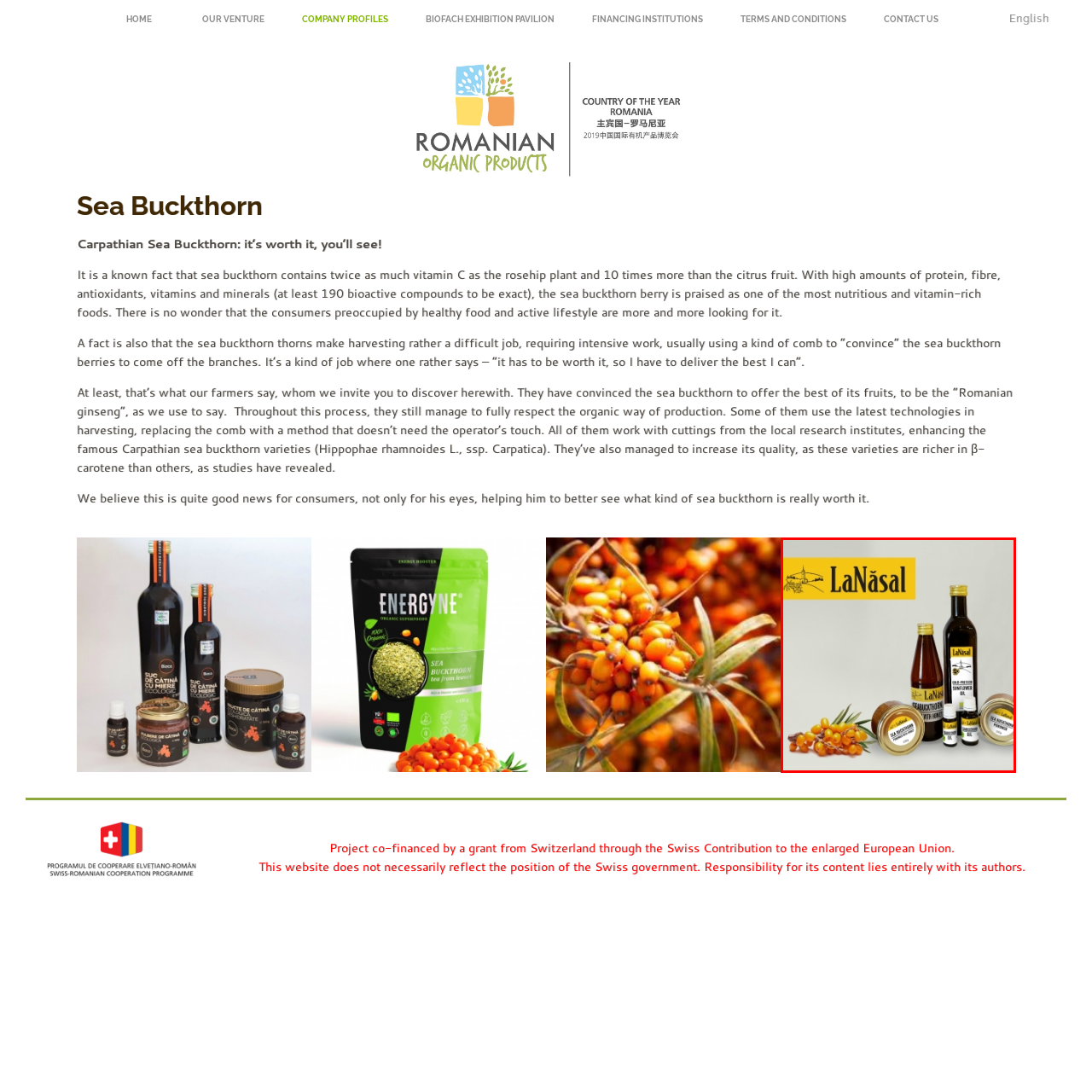Give a thorough and detailed explanation of the image enclosed by the red border.

The image showcases a range of organic products from LaNasal, featuring sea buckthorn oil and various other items prominently displayed. The collection includes a bottle of sea buckthorn oil with honey, a dark glass bottle of sunflower oil, and several jars labeled for different uses. The vibrant yellow and black branding of LaNasal is prominently featured at the top, reinforcing the brand's identity. Surrounding the products is a scattering of fresh sea buckthorn berries and leaves, highlighting the natural ingredients used in these products. This presentation emphasizes LaNasal's commitment to promoting healthy, organic food options, particularly those derived from the nutritious sea buckthorn.